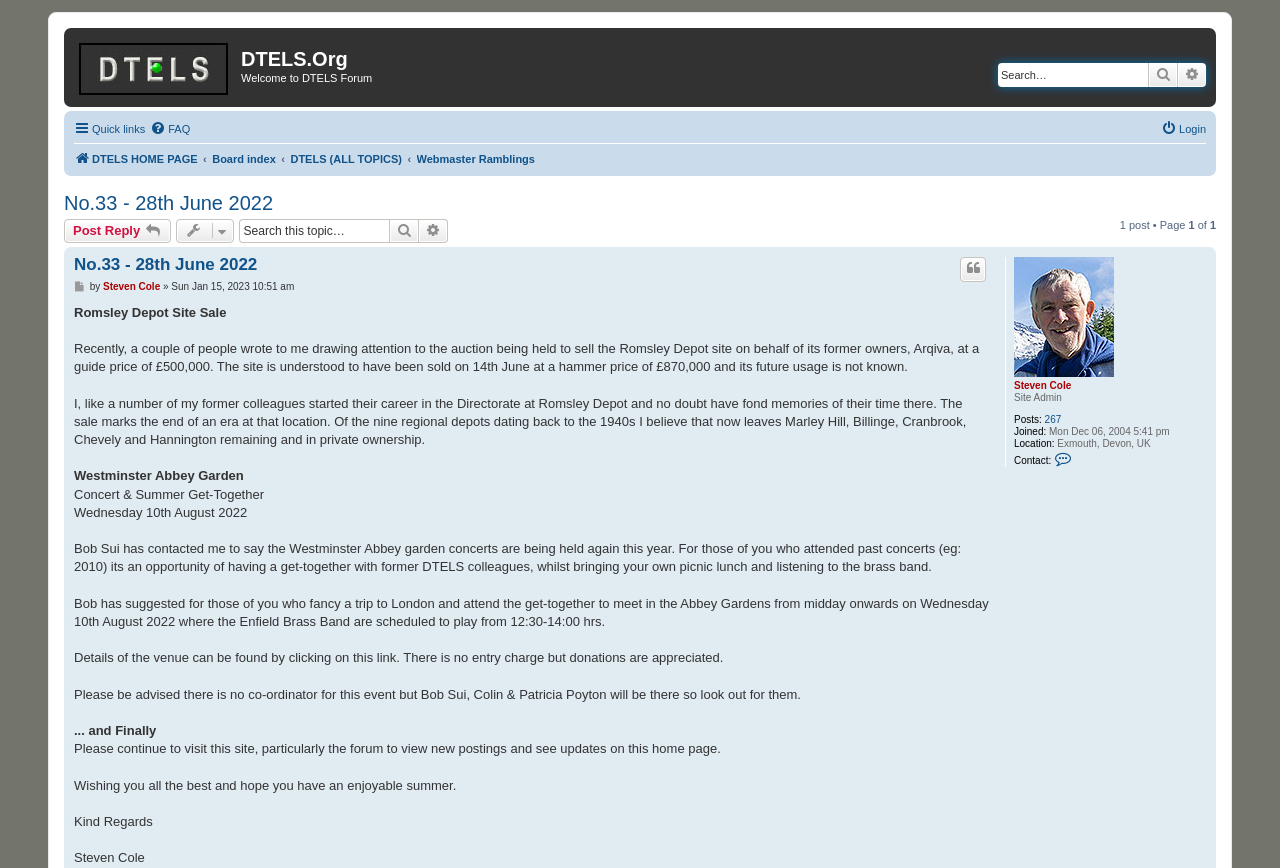Who is the site admin?
Based on the image, answer the question with as much detail as possible.

I found the answer by looking at the description list detail which mentions 'Site Admin' and the corresponding link is 'Steven Cole'.